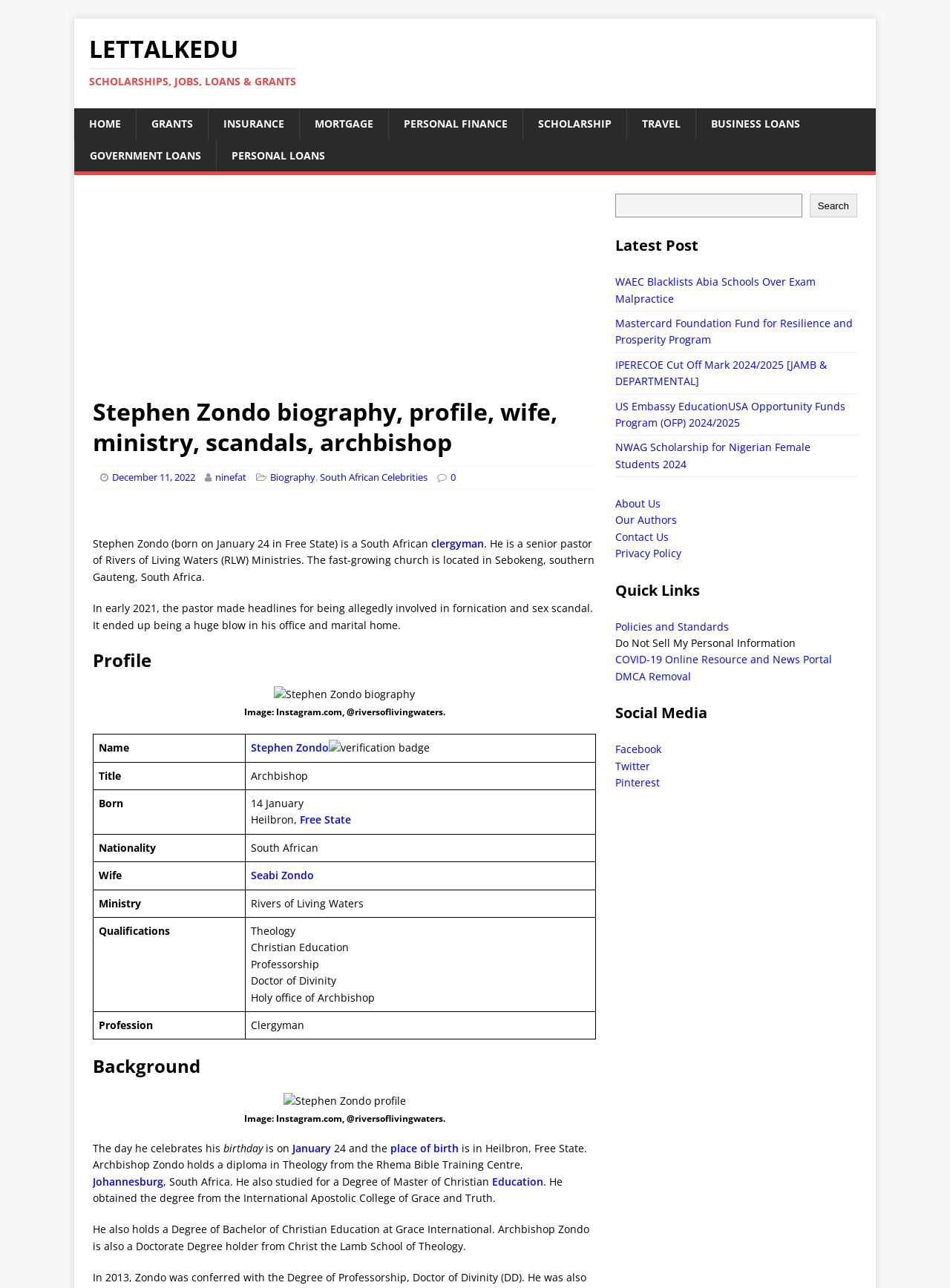What is the name of Stephen Zondo's wife?
Please provide a comprehensive answer based on the contents of the image.

I found this information in the table under the 'Profile' section, where it lists his wife's name as 'Seabi Zondo'.